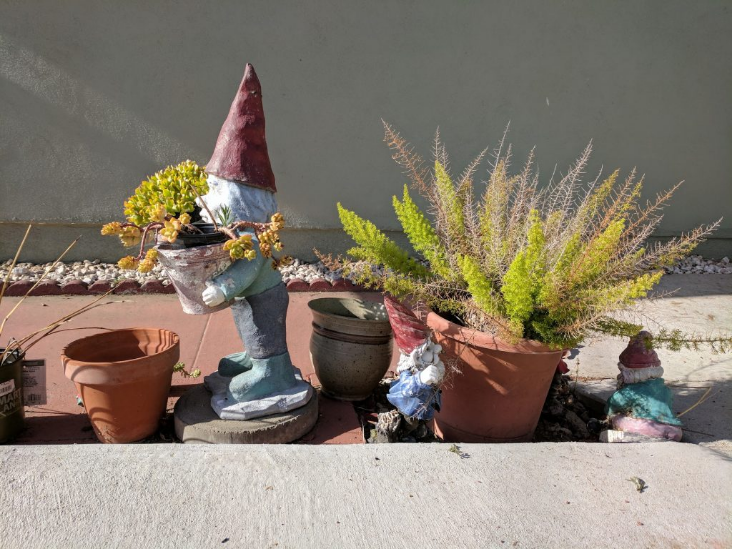What is the dominant color of the flowers on the potted plant?
Look at the image and answer the question using a single word or phrase.

Yellow